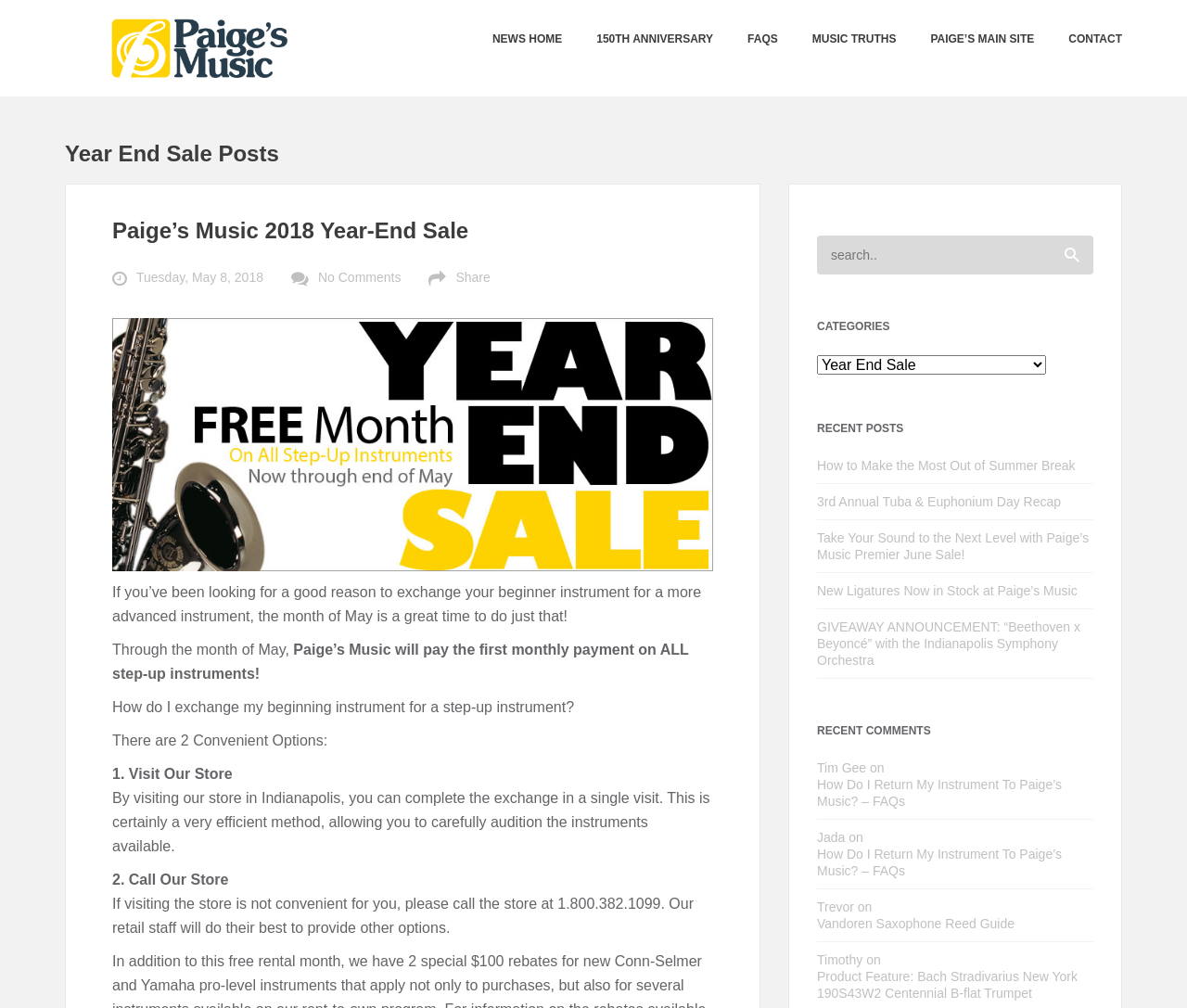Reply to the question with a single word or phrase:
What is the name of the author who commented on 'How Do I Return My Instrument To Paige’s Music? – FAQs'?

Tim Gee